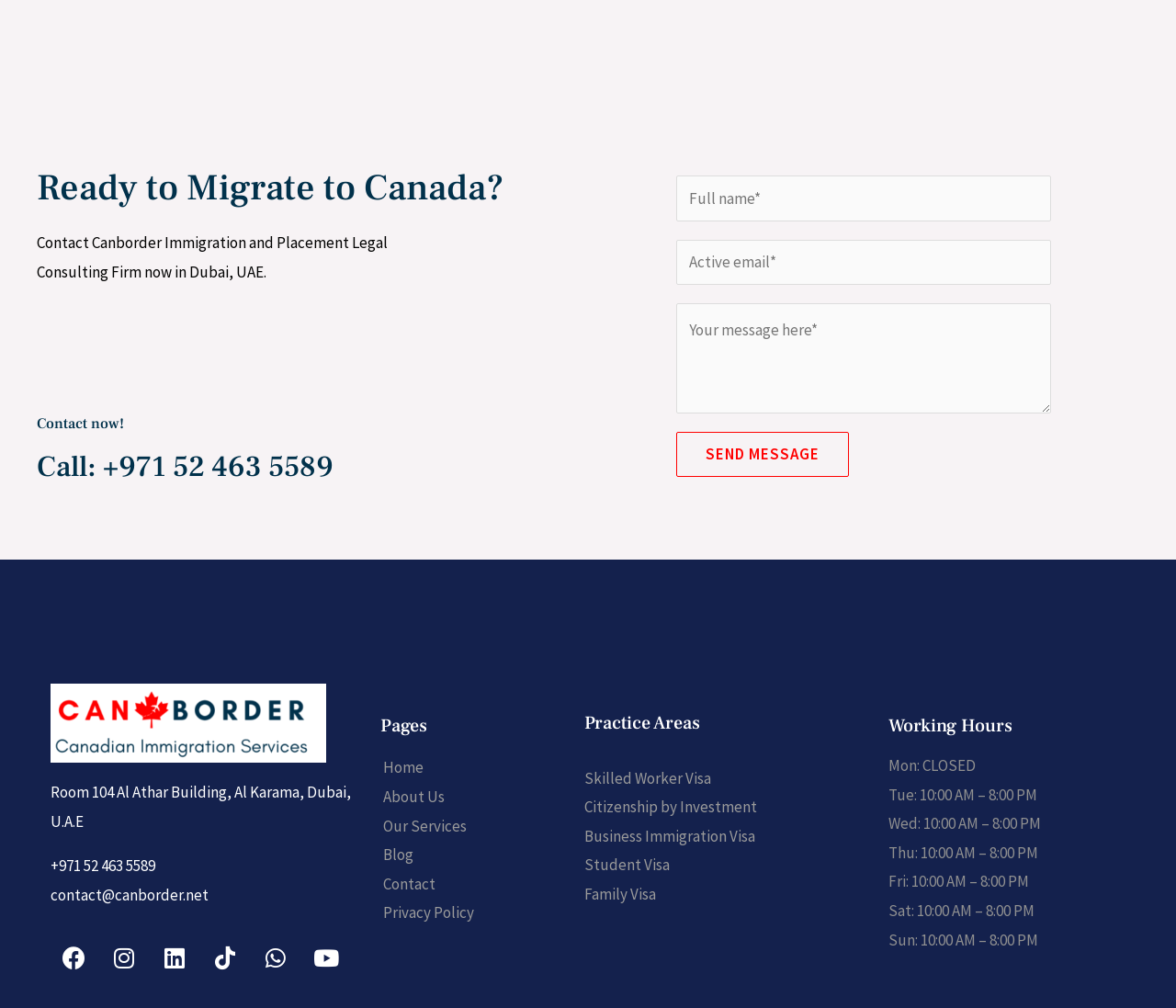What are the practice areas of Canborder?
Answer the question with a single word or phrase by looking at the picture.

Skilled Worker Visa, etc.